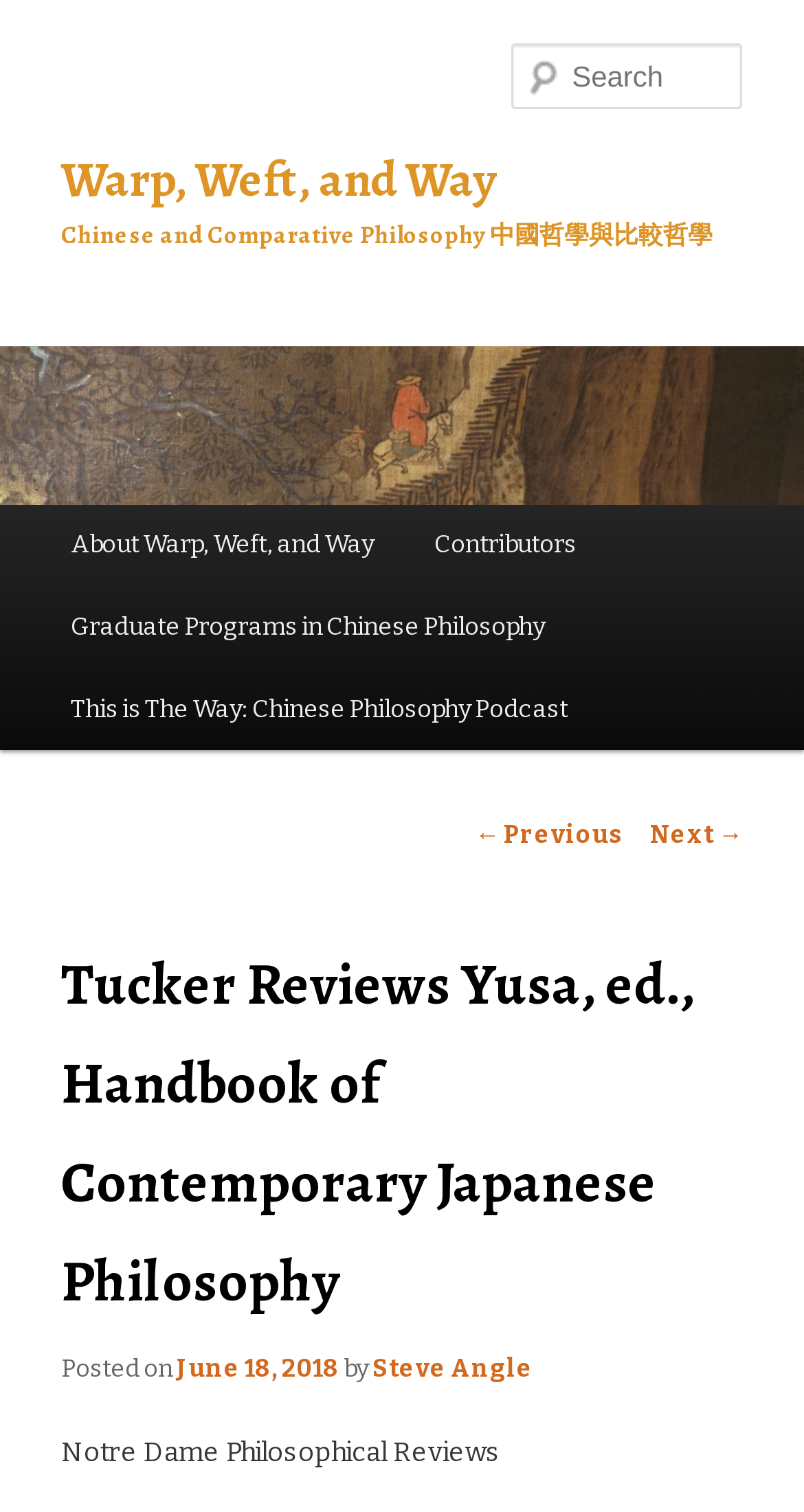What is the name of the website?
Provide a well-explained and detailed answer to the question.

I found the answer by looking at the text 'Notre Dame Philosophical Reviews' which appears at the bottom of the webpage and suggests that it is the name of the website.